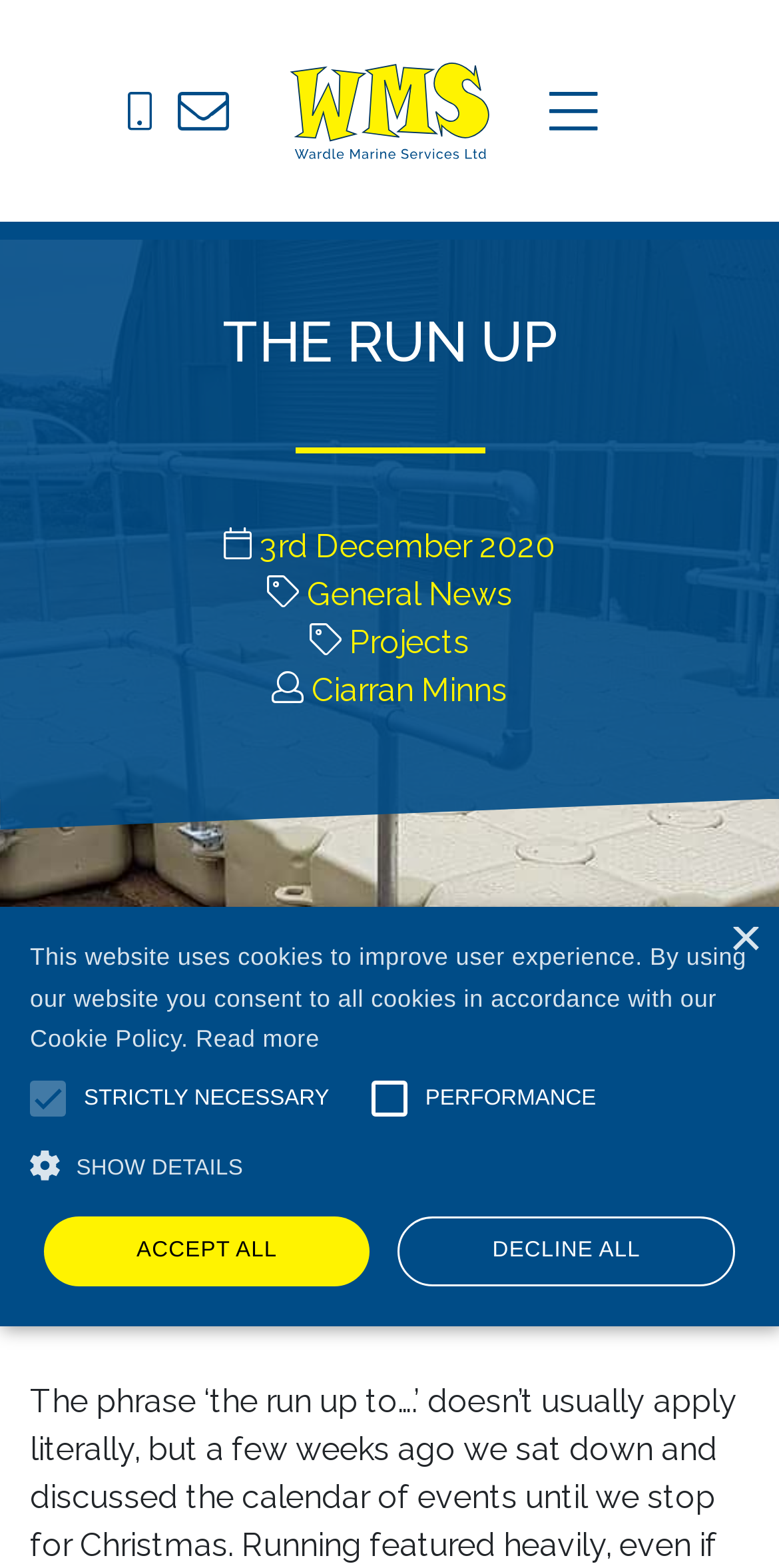Based on the element description, predict the bounding box coordinates (top-left x, top-left y, bottom-right x, bottom-right y) for the UI element in the screenshot: Drive on Docks

[0.267, 0.075, 0.823, 0.121]